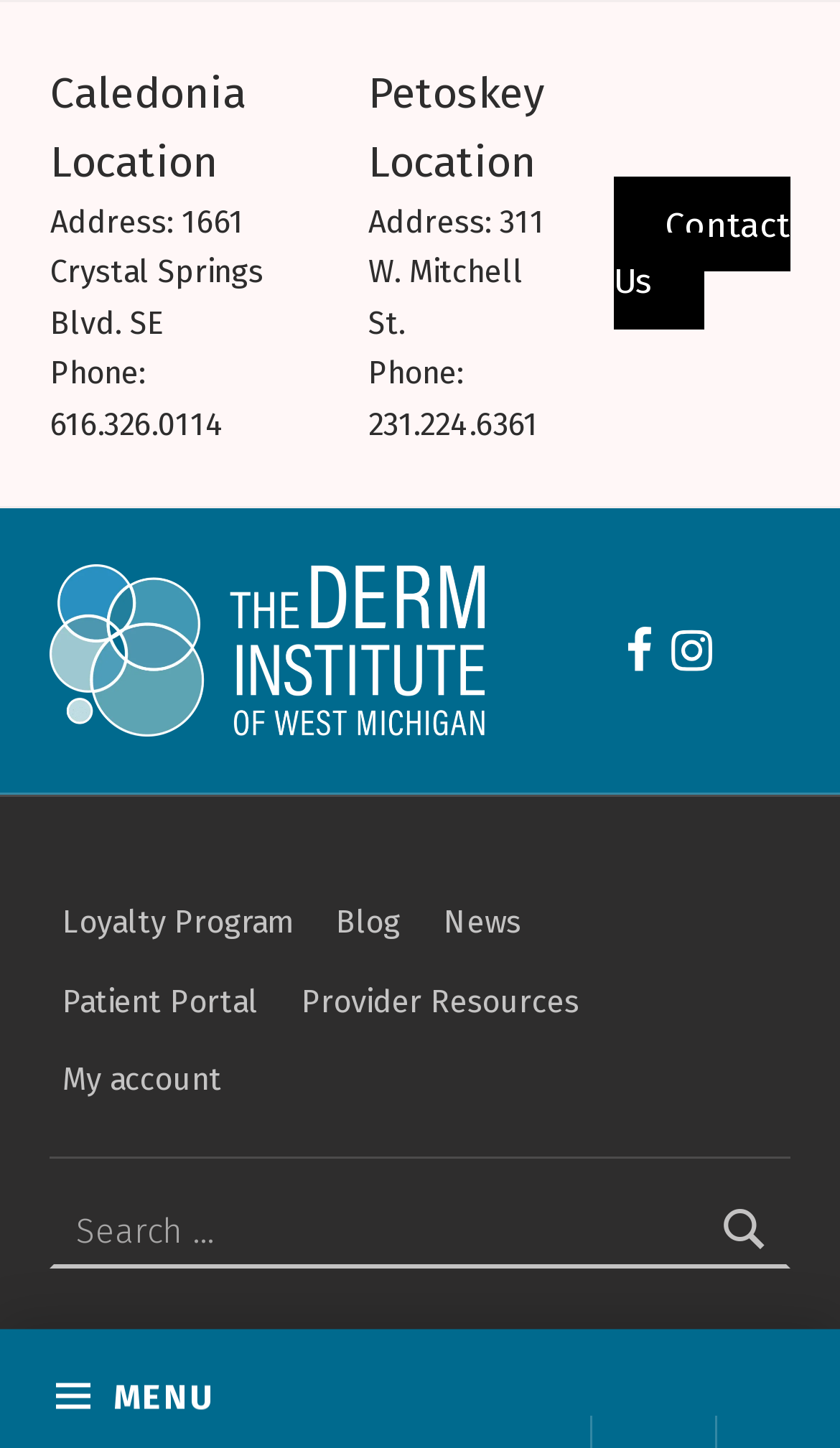Find the bounding box coordinates of the area to click in order to follow the instruction: "Go to home page".

None